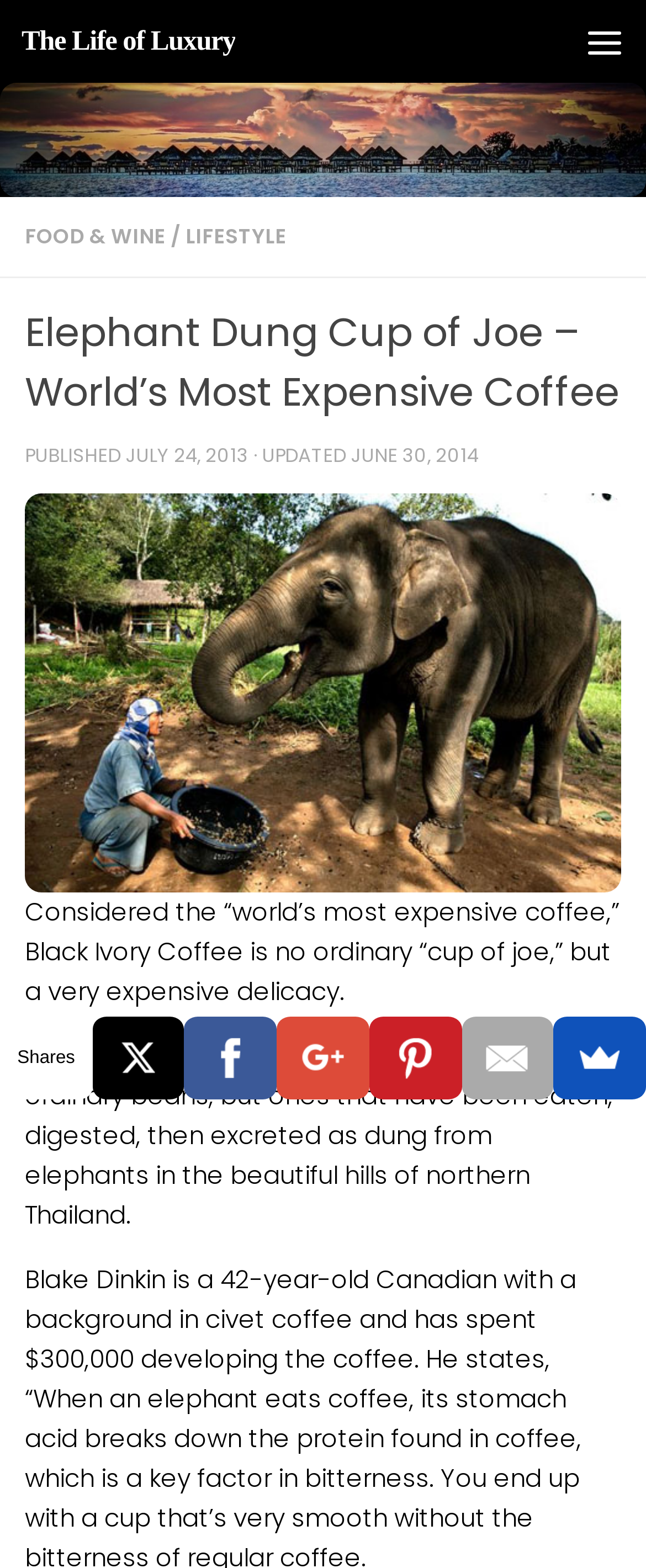Identify and provide the main heading of the webpage.

Elephant Dung Cup of Joe – World’s Most Expensive Coffee